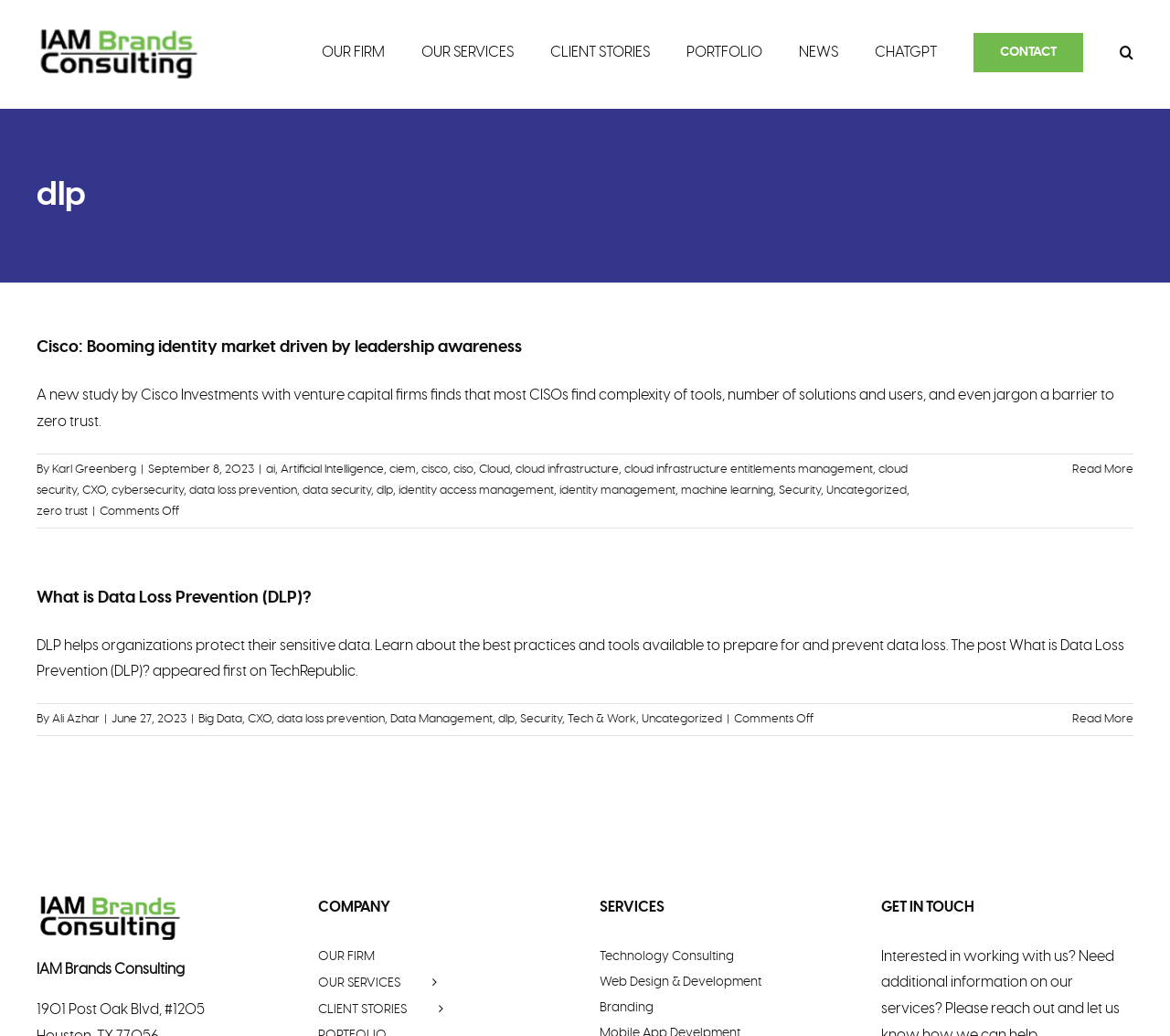Predict the bounding box for the UI component with the following description: "Esperanto Project".

None